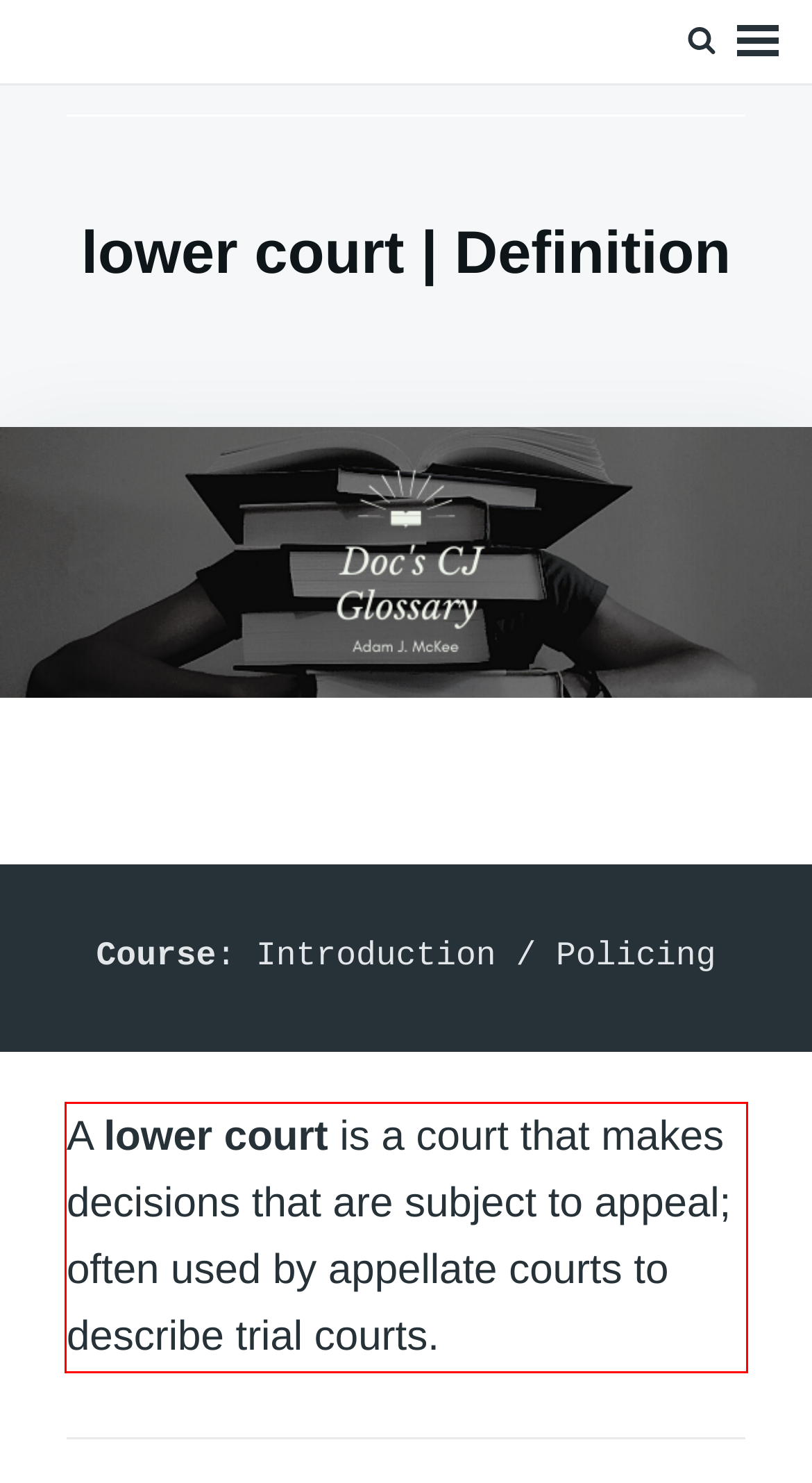Please examine the webpage screenshot and extract the text within the red bounding box using OCR.

A lower court is a court that makes decisions that are subject to appeal; often used by appellate courts to describe trial courts.